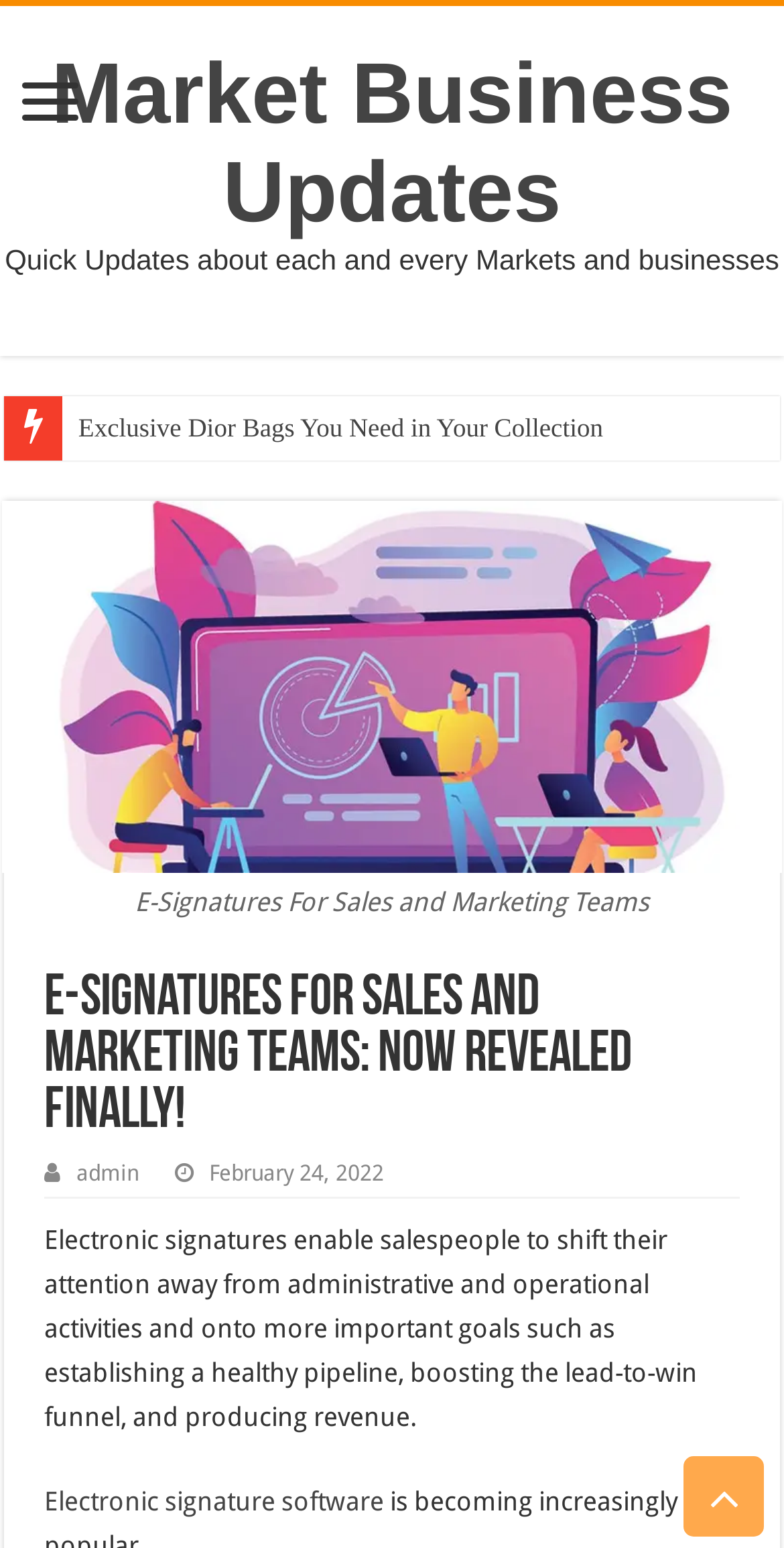Please find the bounding box for the following UI element description. Provide the coordinates in (top-left x, top-left y, bottom-right x, bottom-right y) format, with values between 0 and 1: Market Business Updates

[0.065, 0.03, 0.935, 0.156]